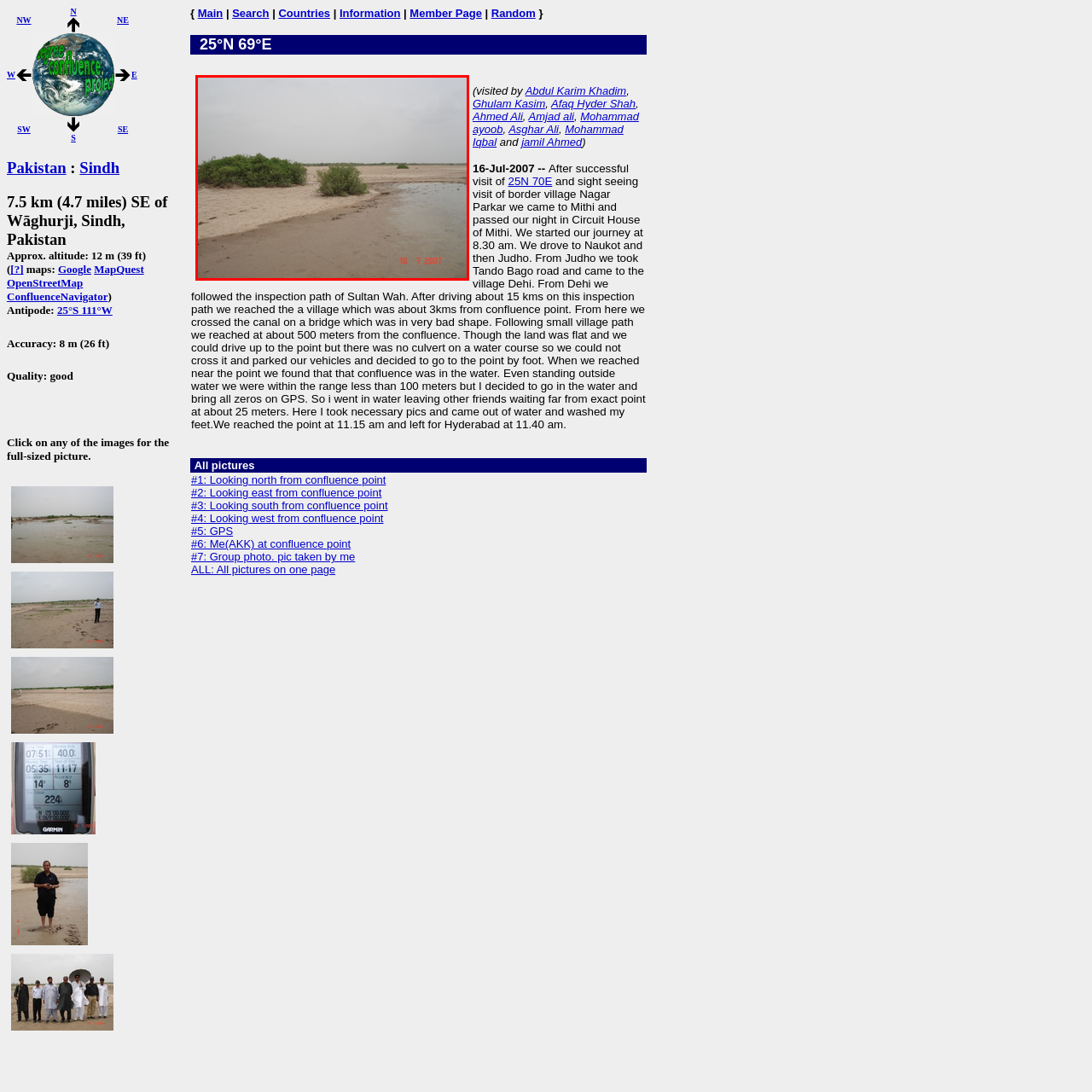How far is the location from Wāghurji?
Review the content shown inside the red bounding box in the image and offer a detailed answer to the question, supported by the visual evidence.

The answer can be obtained directly from the caption which mentions that the location is approximately 7.5 kilometers southeast of Wāghurji.